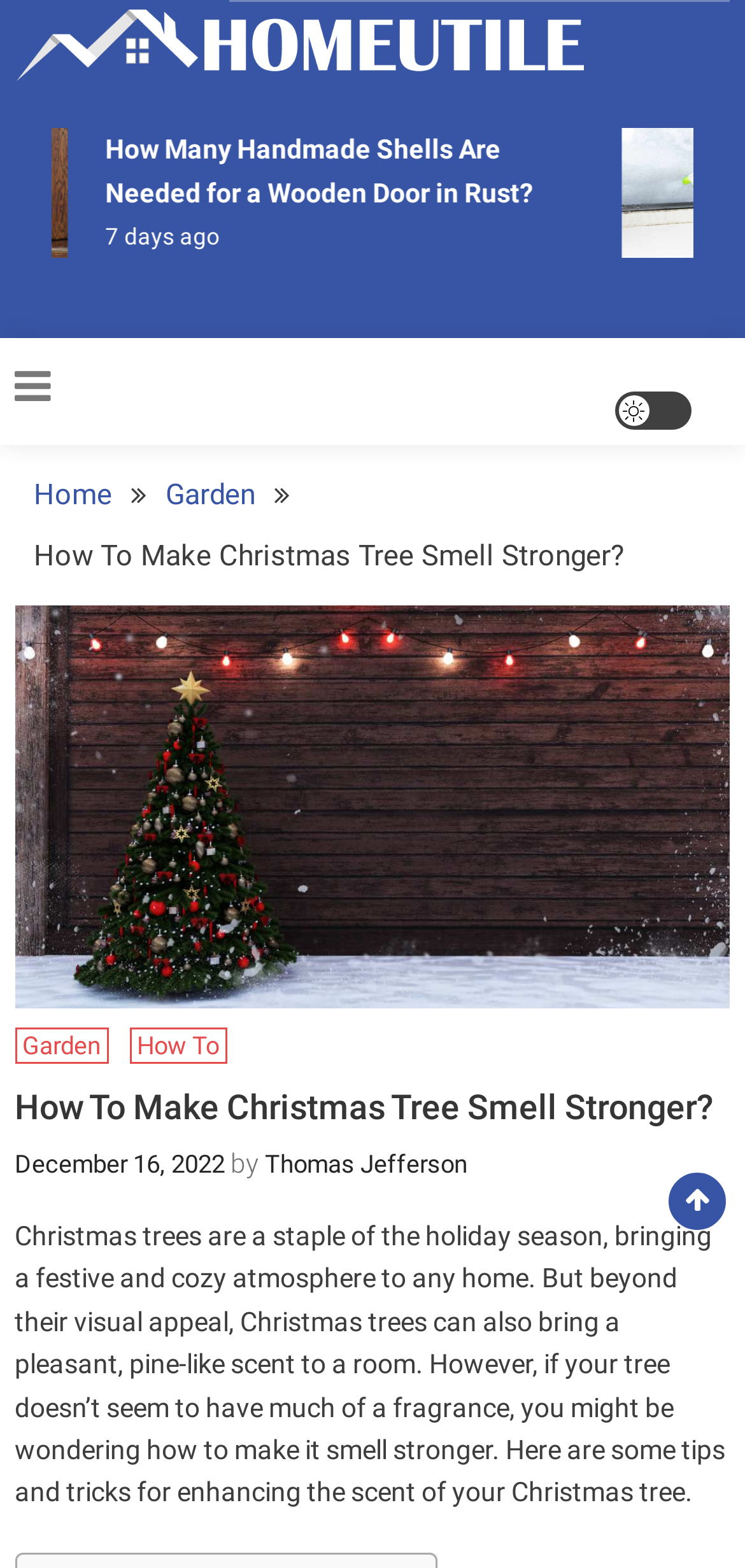Specify the bounding box coordinates of the area to click in order to follow the given instruction: "switch to site mode."

[0.826, 0.25, 0.929, 0.274]